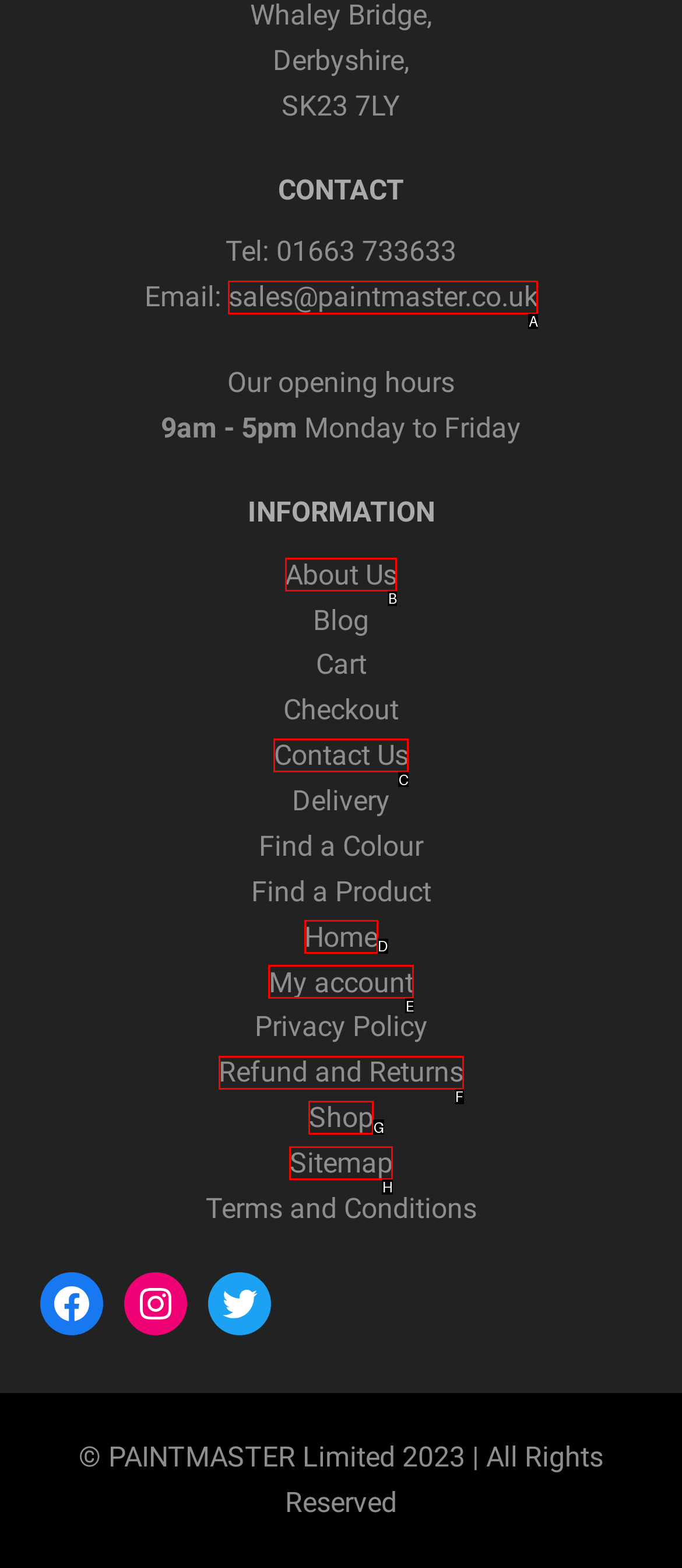Pick the right letter to click to achieve the task: Click on the 'About Us' link
Answer with the letter of the correct option directly.

B